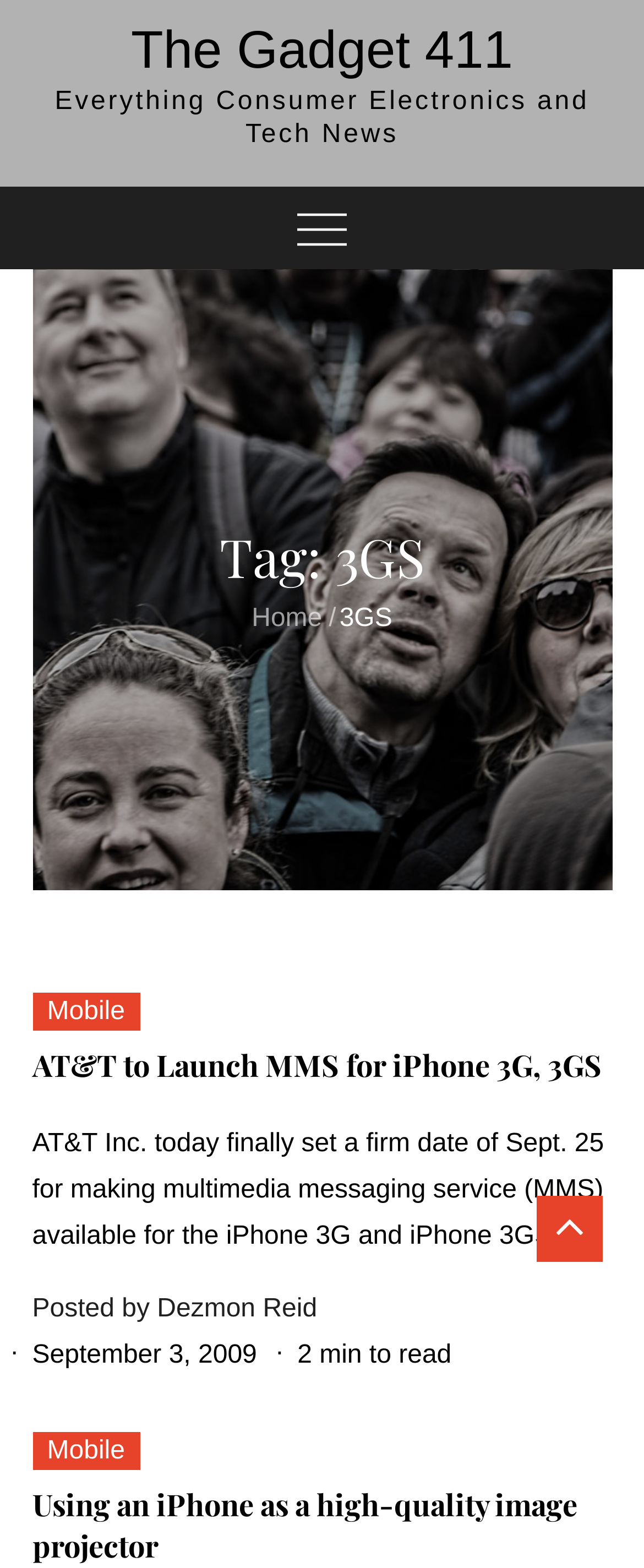Determine the bounding box coordinates of the clickable area required to perform the following instruction: "Explore the 'Mobile' category". The coordinates should be represented as four float numbers between 0 and 1: [left, top, right, bottom].

[0.05, 0.634, 0.217, 0.658]